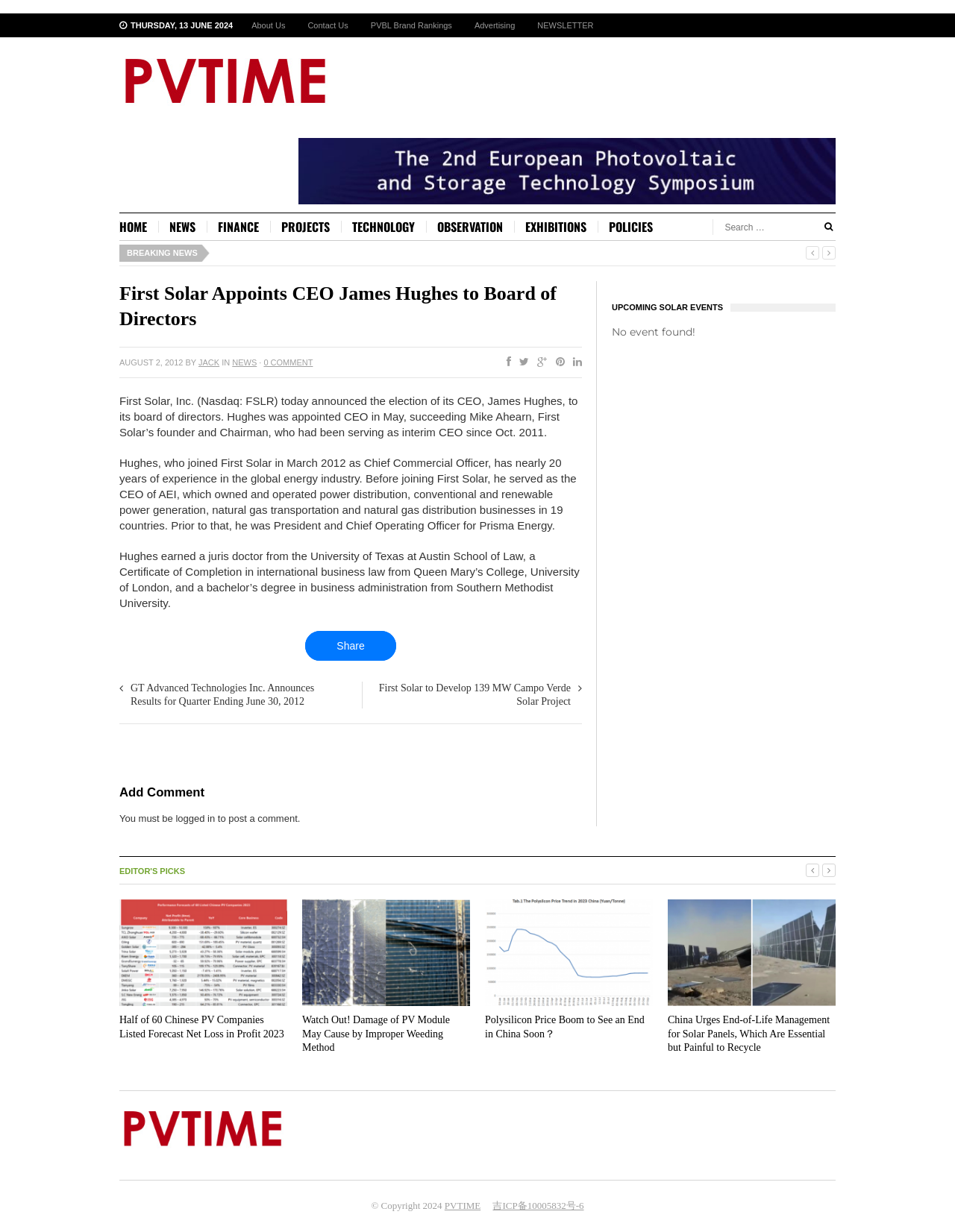Locate the UI element described by 0 Comment in the provided webpage screenshot. Return the bounding box coordinates in the format (top-left x, top-left y, bottom-right x, bottom-right y), ensuring all values are between 0 and 1.

[0.276, 0.291, 0.328, 0.298]